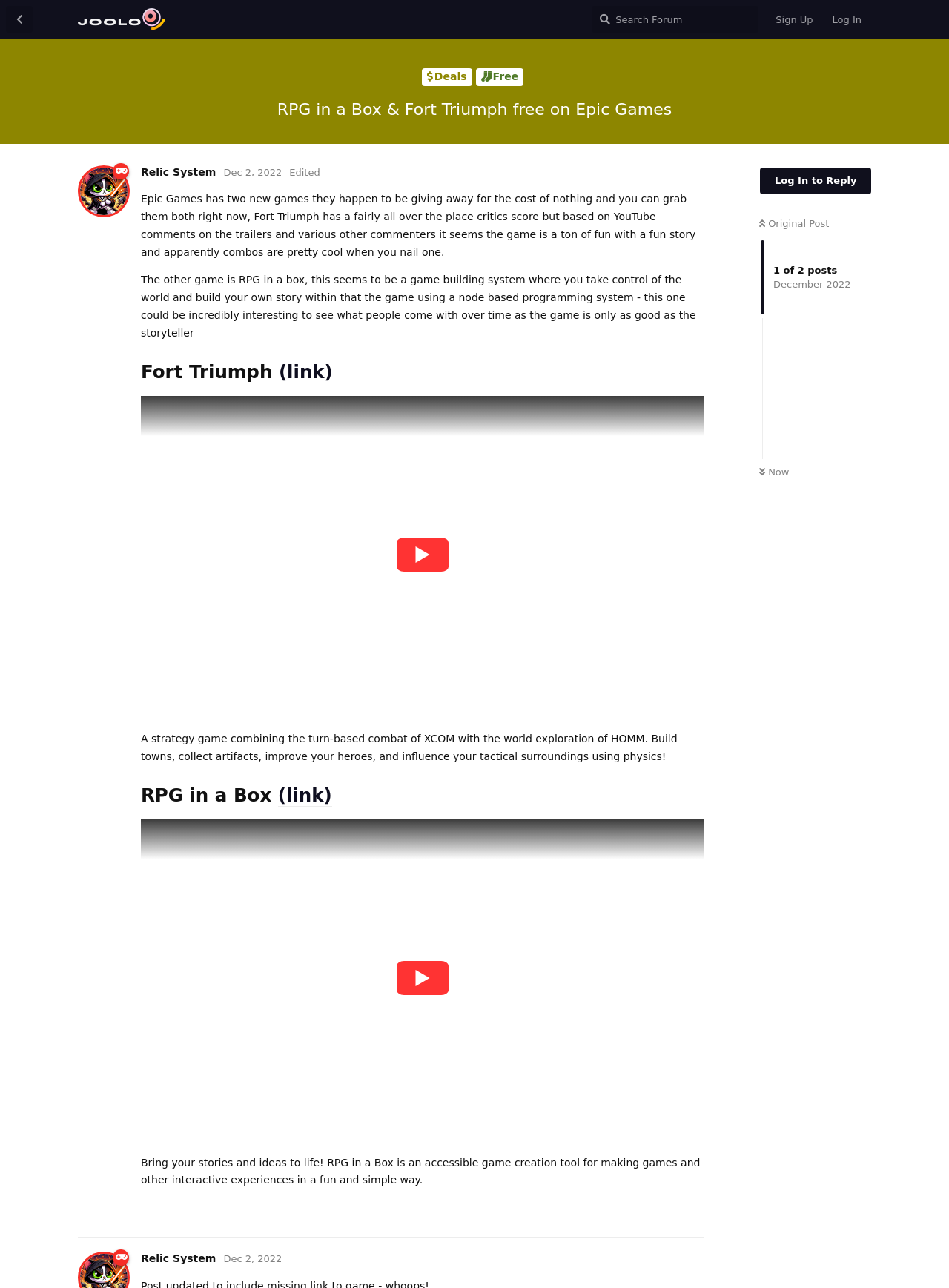What is the genre of the game Fort Triumph?
Give a comprehensive and detailed explanation for the question.

I found the static text element with the description of the game Fort Triumph, which mentions turn-based combat and world exploration, and determined that it is a strategy game.